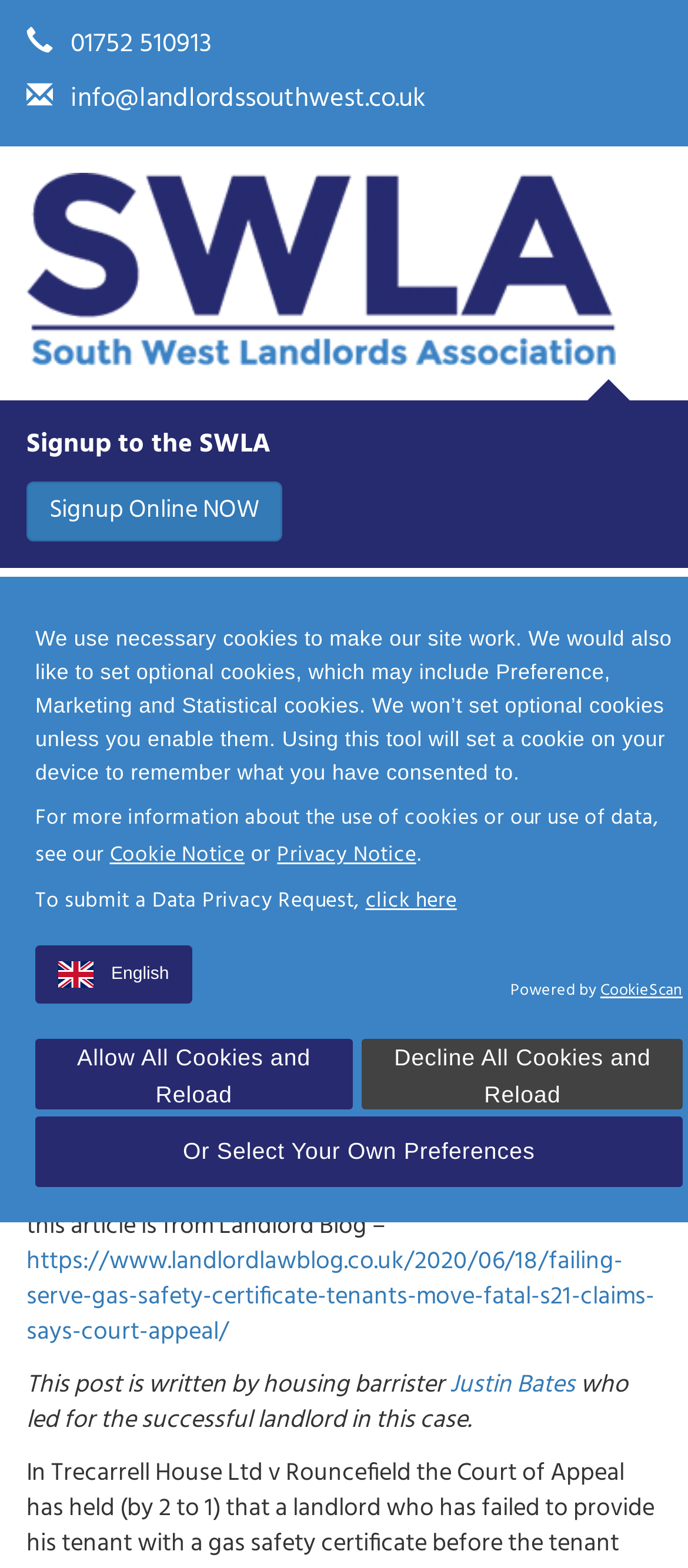Select the bounding box coordinates of the element I need to click to carry out the following instruction: "Visit the Landlord Law Blog".

[0.038, 0.791, 0.951, 0.862]